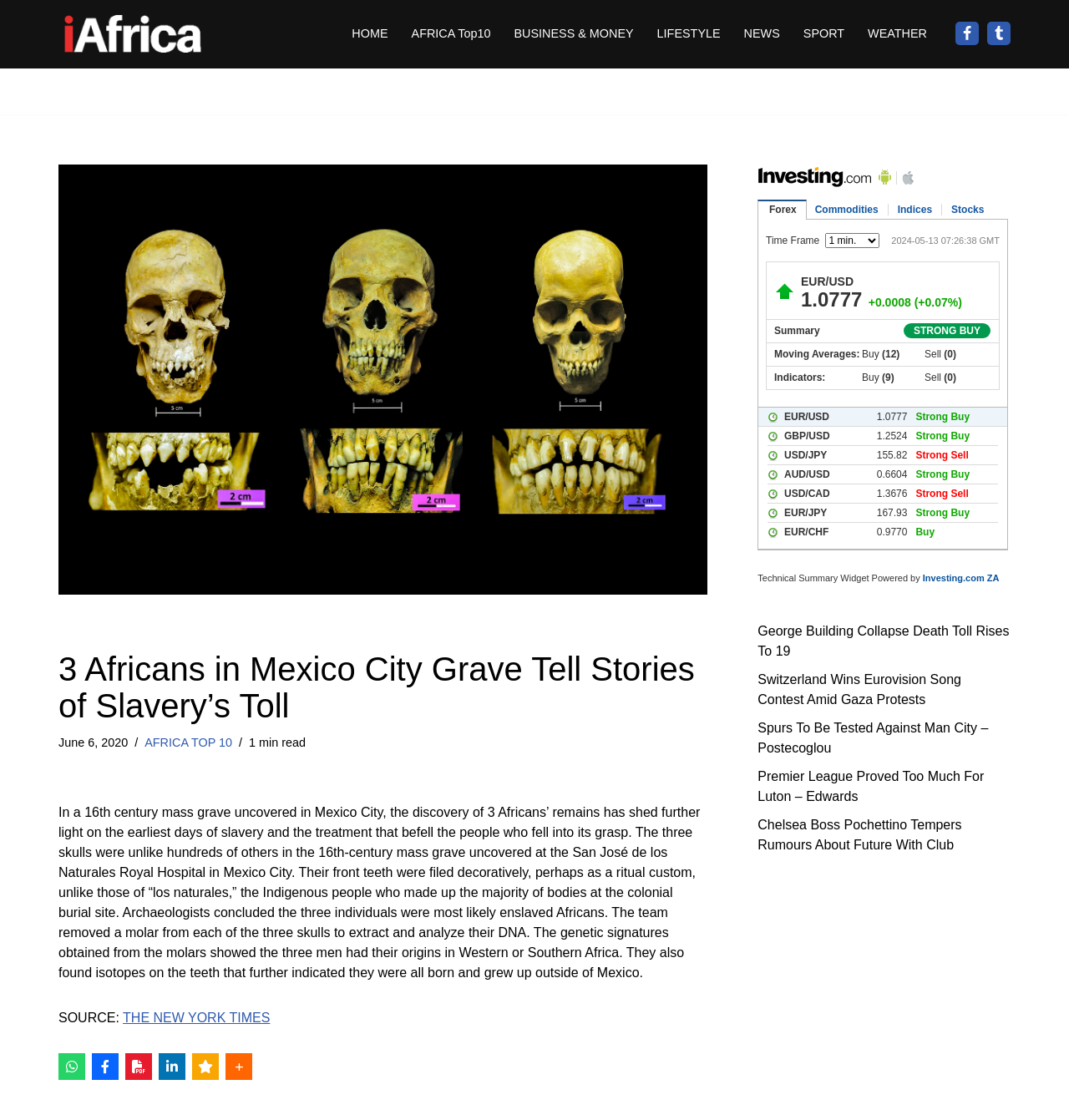Find the bounding box coordinates of the UI element according to this description: "Investing.com ZA".

[0.863, 0.511, 0.935, 0.52]